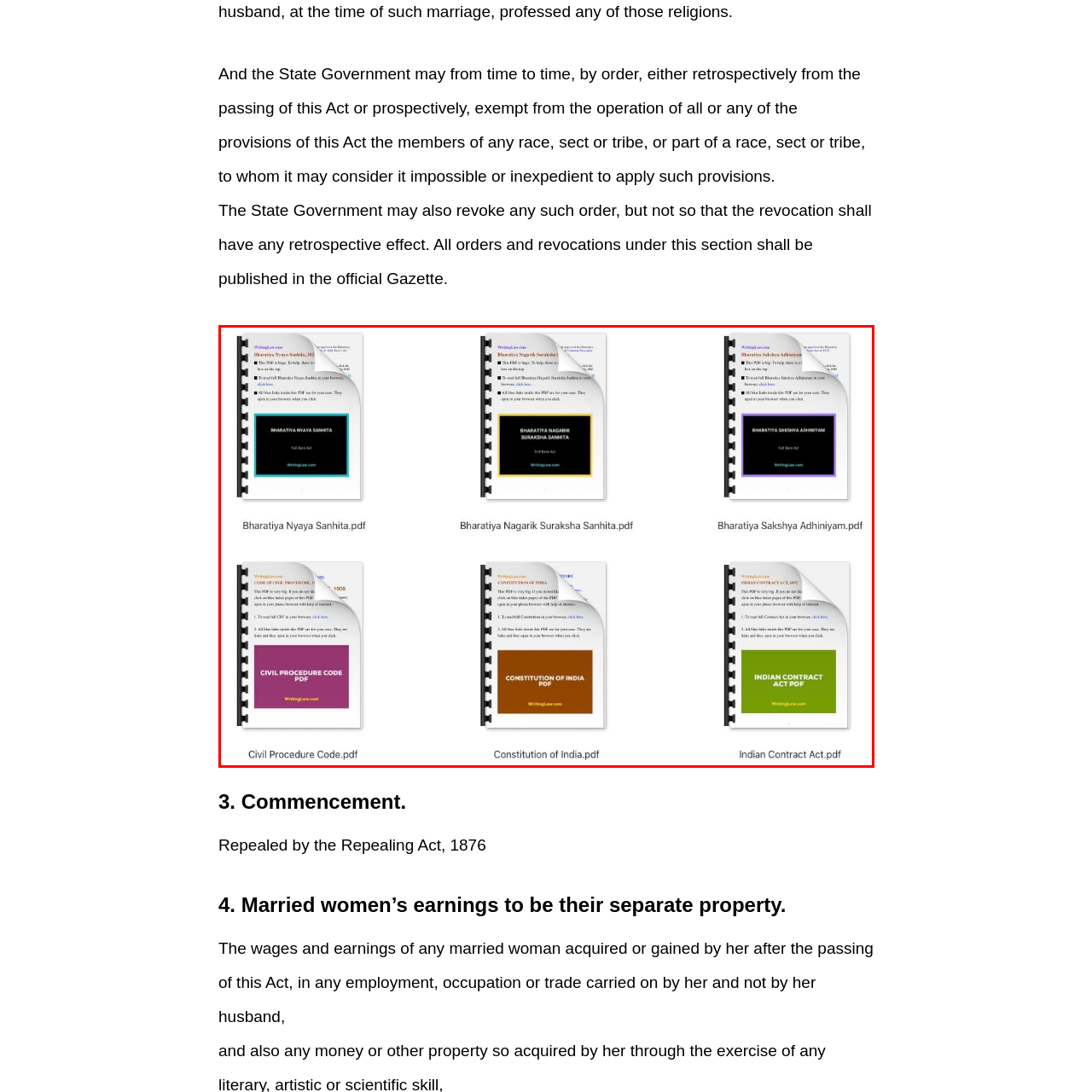Study the image inside the red outline, How many legal documents are showcased in the image? 
Respond with a brief word or phrase.

6